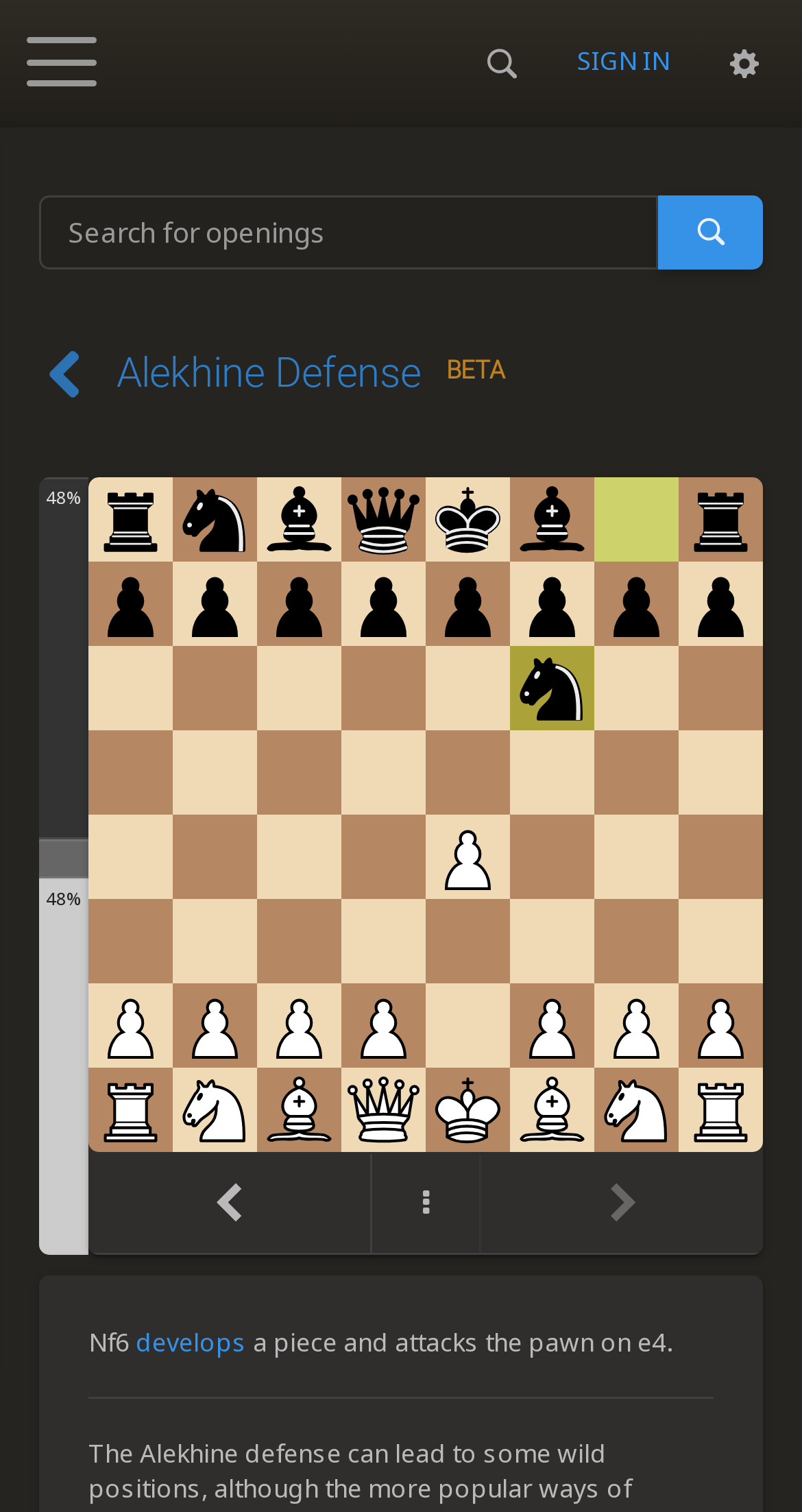Give a one-word or short-phrase answer to the following question: 
What percentage of games result in a draw?

4%